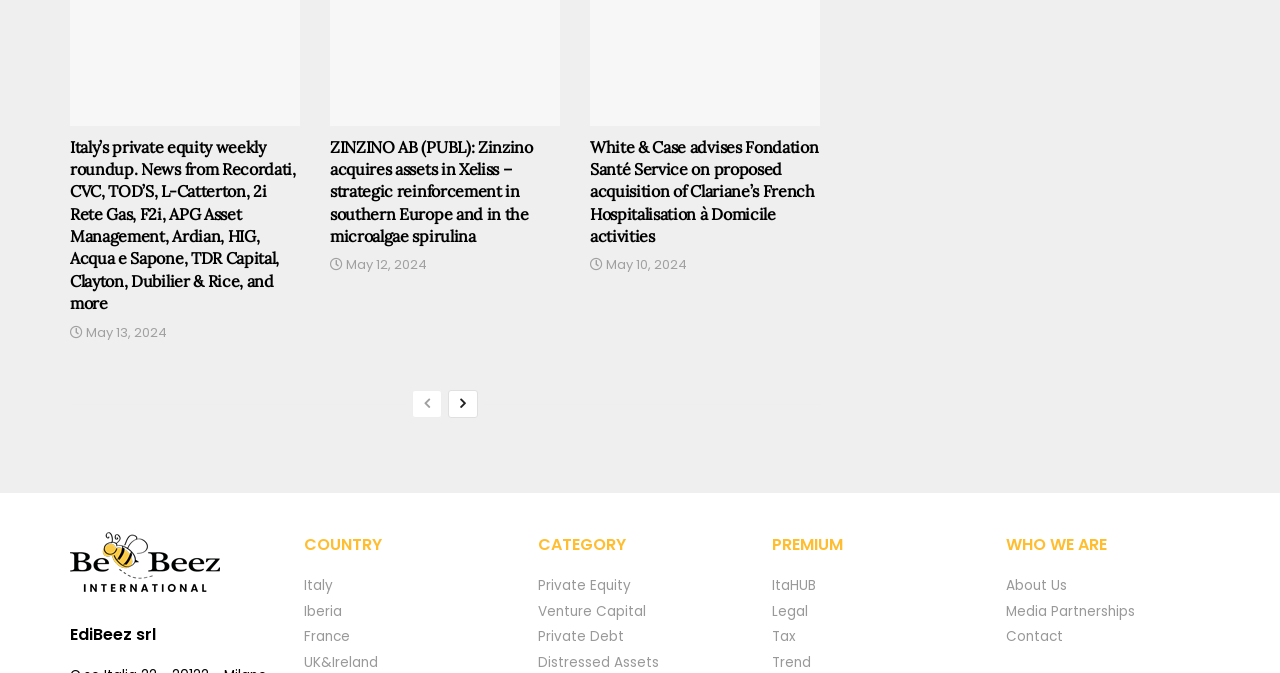Specify the bounding box coordinates for the region that must be clicked to perform the given instruction: "Browse news about Zinzino acquiring assets in Xeliss".

[0.258, 0.201, 0.437, 0.368]